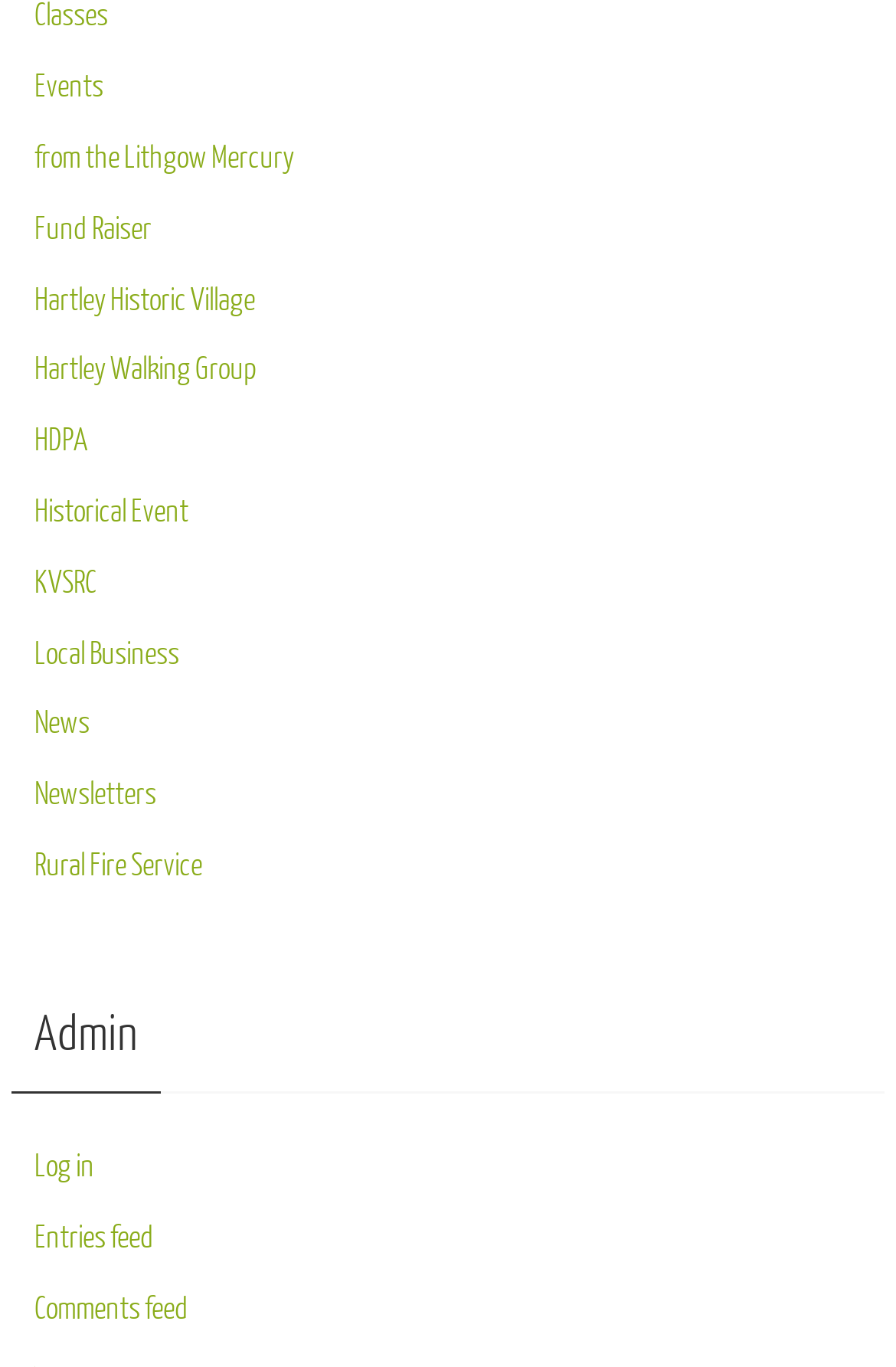Use one word or a short phrase to answer the question provided: 
What is the first link on the webpage?

Events